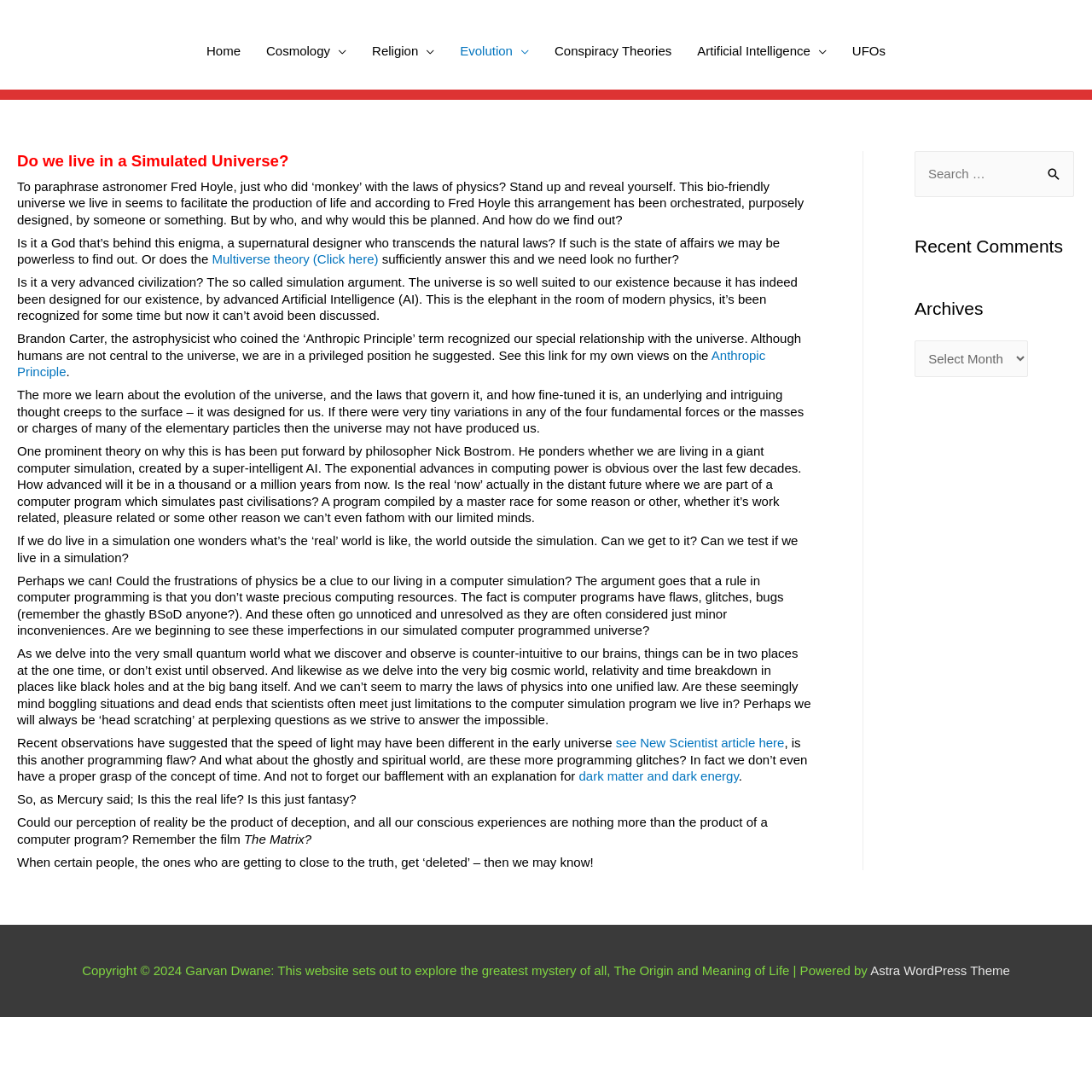Locate the bounding box coordinates of the element that should be clicked to fulfill the instruction: "Click on the 'Home' link".

[0.177, 0.023, 0.232, 0.07]